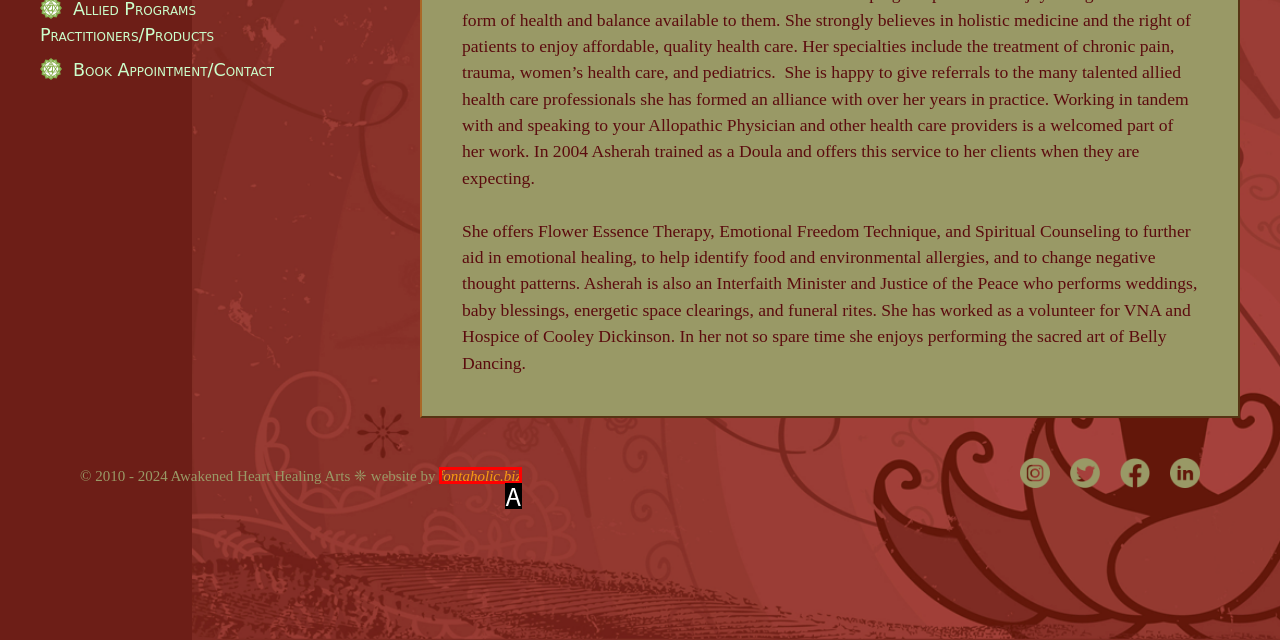Tell me which one HTML element best matches the description: fontaholic.biz Answer with the option's letter from the given choices directly.

A